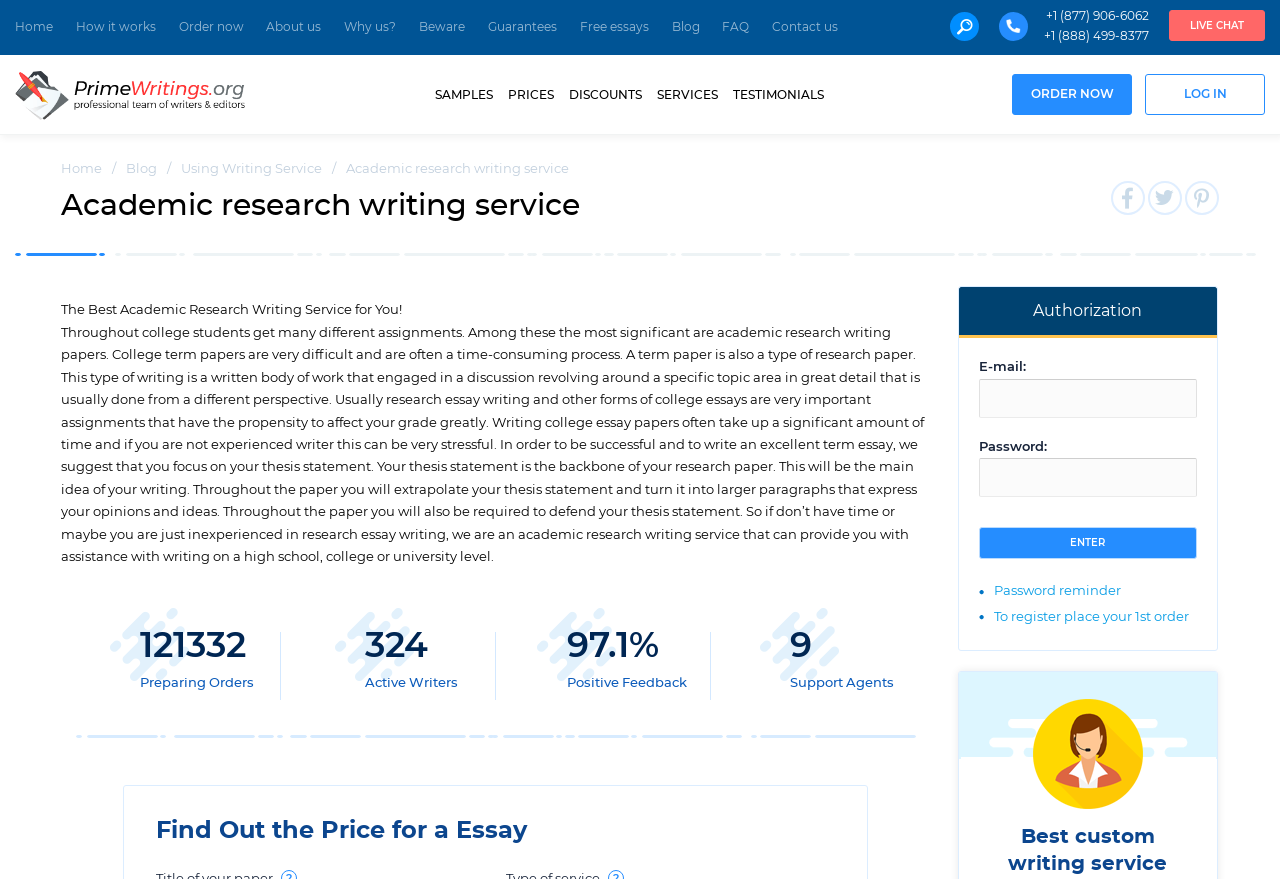Refer to the element description 97.1% Positive Feedback and identify the corresponding bounding box in the screenshot. Format the coordinates as (top-left x, top-left y, bottom-right x, bottom-right y) with values in the range of 0 to 1.

[0.443, 0.726, 0.536, 0.788]